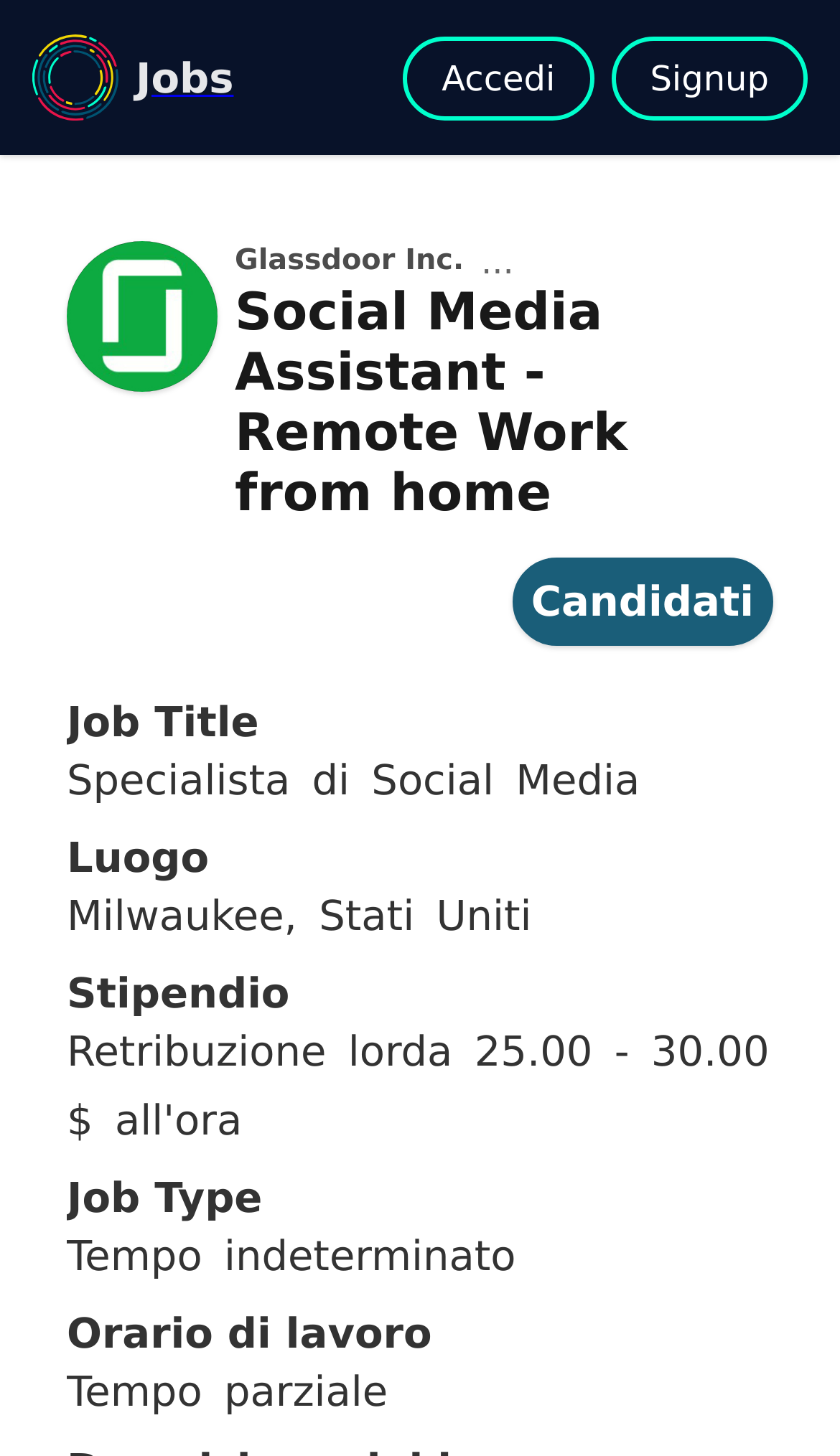Produce an elaborate caption capturing the essence of the webpage.

This webpage appears to be a job posting for a Social Media Assistant position. At the top left, there is a logo of "Ominee" accompanied by a link to the company's website. Next to it, there is a link to "Jobs" which is also a heading. On the top right, there are links to "Accedi" and "Signup".

Below the top navigation, there is a section dedicated to the job posting. The job title "Social Media Assistant - Remote Work from home" is prominently displayed, along with a link to apply for the job labeled "Candidati". The job details are organized into sections, including "Job Title", "Luogo" (Location), "Stipendio" (Salary), "Job Type", and "Orario di lavoro" (Work Schedule).

The job description is not explicitly stated, but the meta description suggests that the company is looking for someone to help grow their social media presence and promote engagement. The job details section provides more information about the job, including the location (Milwaukee, Stati Uniti), job type (Tempo indeterminato, or full-time), and work schedule (Tempo parziale, or part-time).

On the right side of the job details section, there is a message box where users can enter a message, accompanied by a "Invia" (Send) button. There is also a button to close the message box labeled "×". At the bottom of the page, there is a logo of "Glassdoor Inc." with a link to their website.